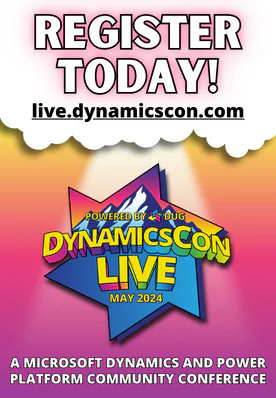Describe the image with as much detail as possible.

The image serves as a vibrant promotional flyer for DynamicsCon Live, a community conference dedicated to Microsoft Dynamics and Power Platform enthusiasts. It features bold, attention-grabbing text that reads "REGISTER TODAY!" prominently positioned at the top, encouraging immediate action. The background transitions through pink and orange hues, creating an energetic atmosphere. In the center, a colorful star-shaped logo displays "DYNAMICS CON LIVE" alongside the month "MAY 2024," indicating the event's schedule. Below the logo, the tagline "A Microsoft Dynamics and Power Platform Community Conference" informs viewers of the conference's focus. The website link "live.dynamicscon.com" is also prominently displayed, guiding potential attendees to register for the event.